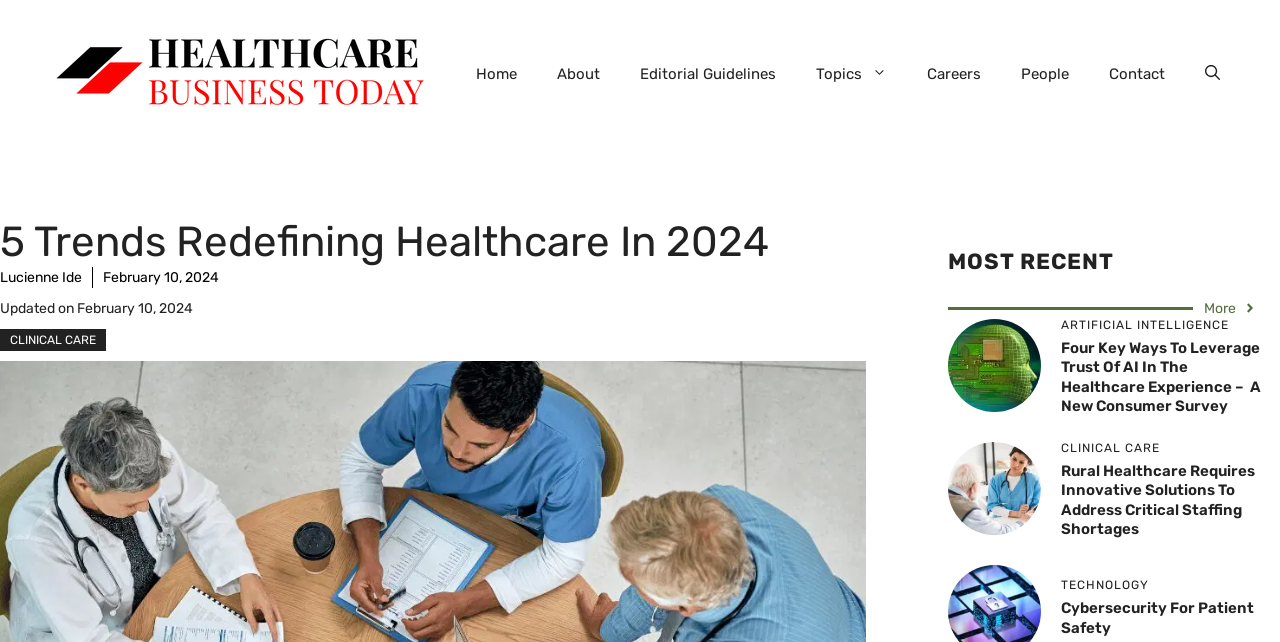Please determine the bounding box coordinates for the UI element described as: "Cybersecurity for Patient Safety".

[0.829, 0.934, 0.98, 0.992]